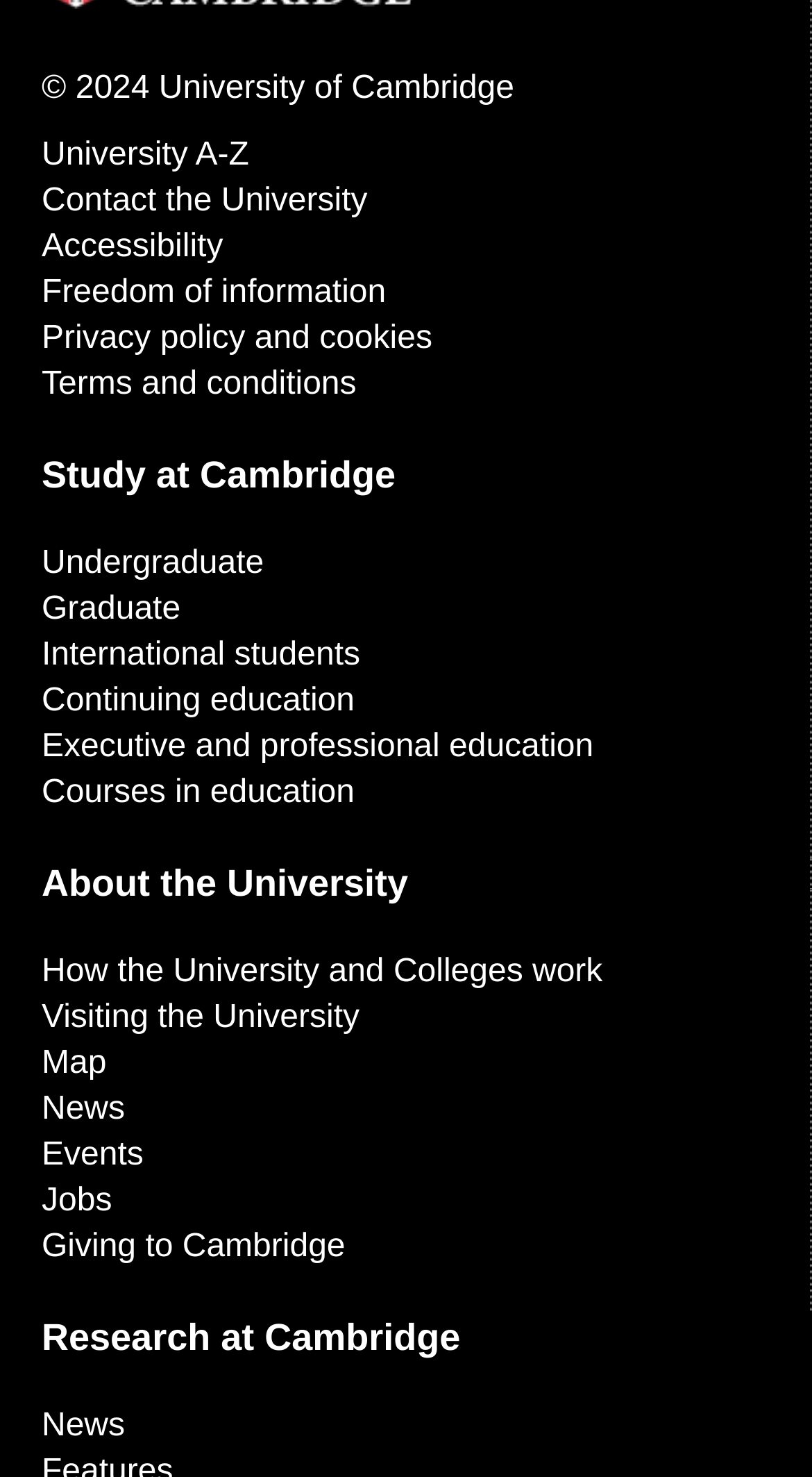Please identify the bounding box coordinates of where to click in order to follow the instruction: "Sign in".

None